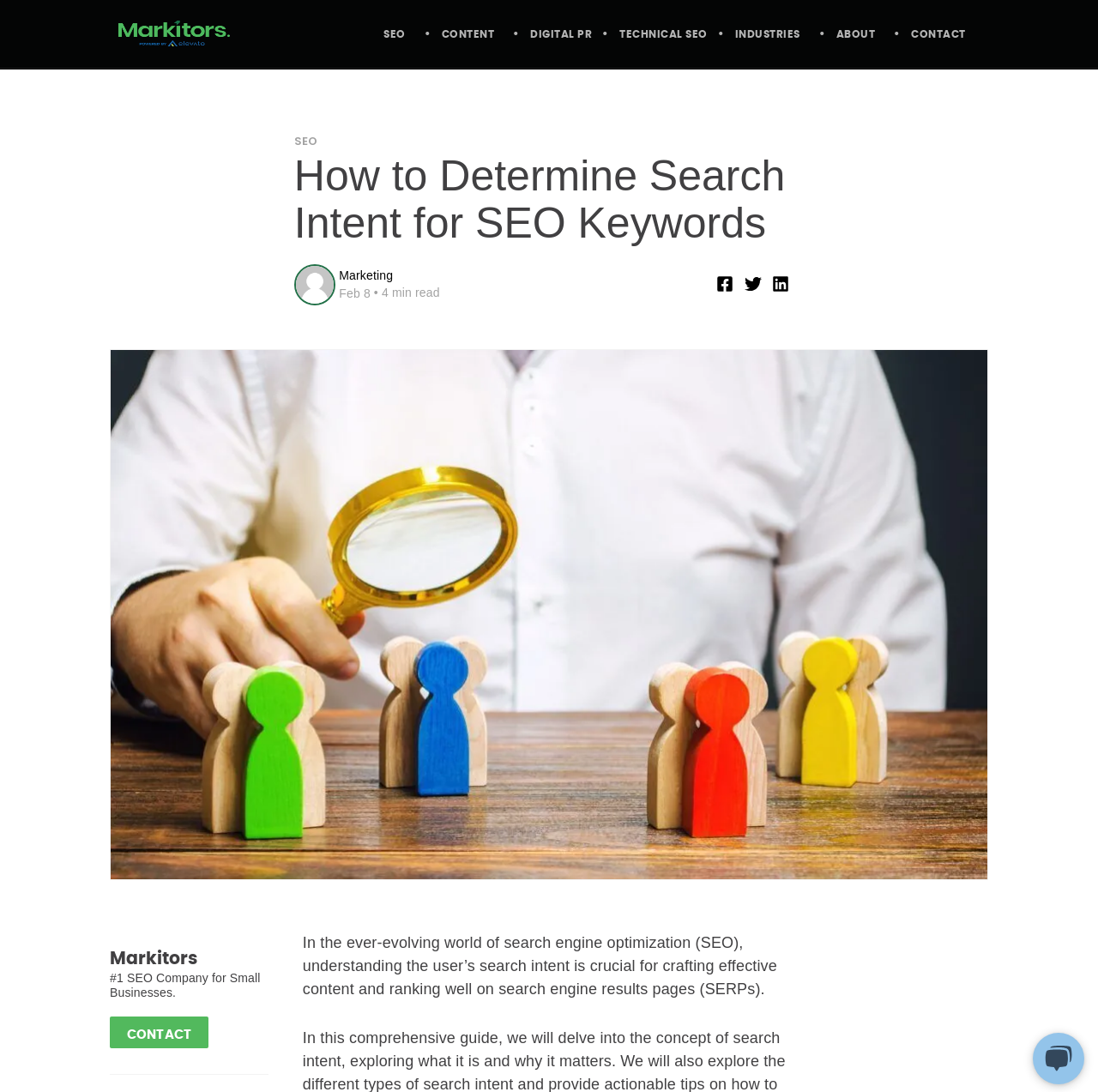Determine which piece of text is the heading of the webpage and provide it.

How to Determine Search Intent for SEO Keywords